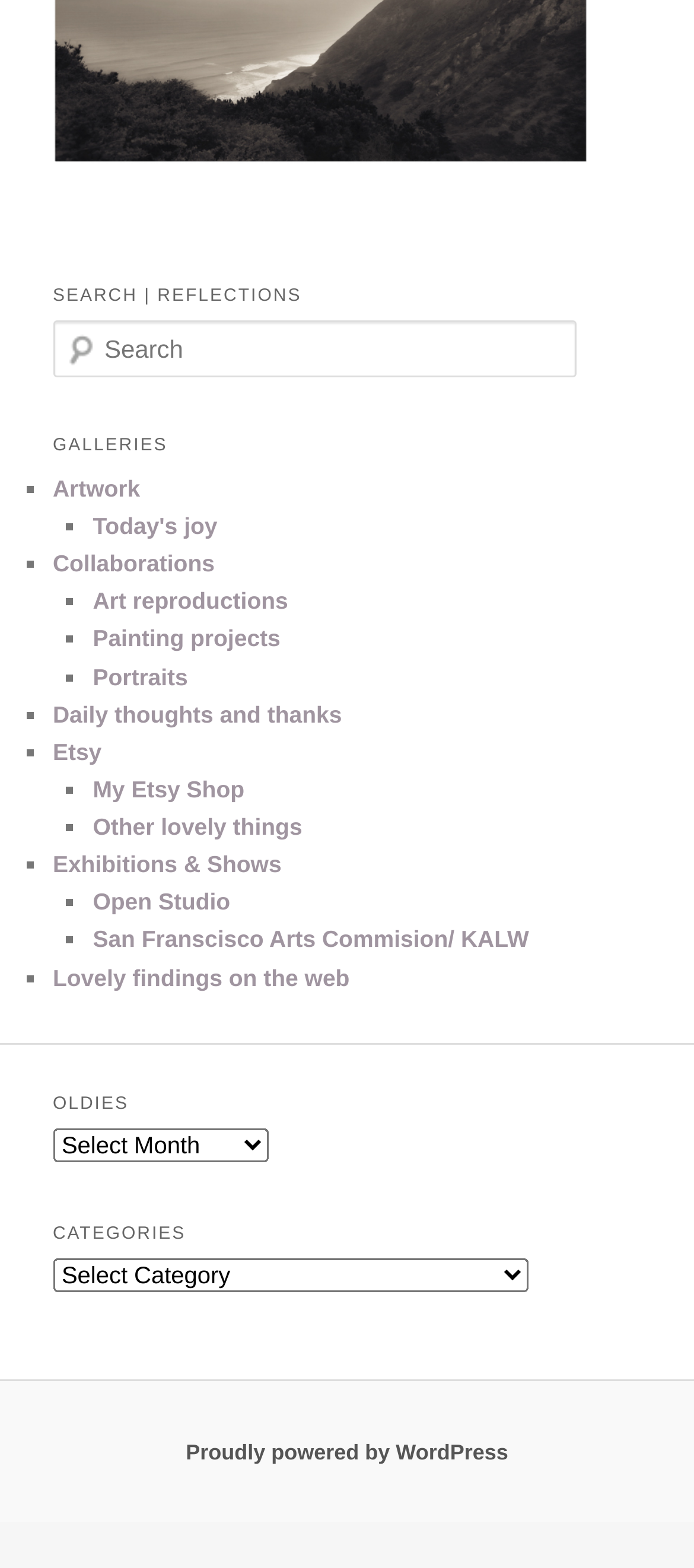Determine the bounding box coordinates of the clickable element to achieve the following action: 'Choose a Category'. Provide the coordinates as four float values between 0 and 1, formatted as [left, top, right, bottom].

[0.076, 0.803, 0.761, 0.824]